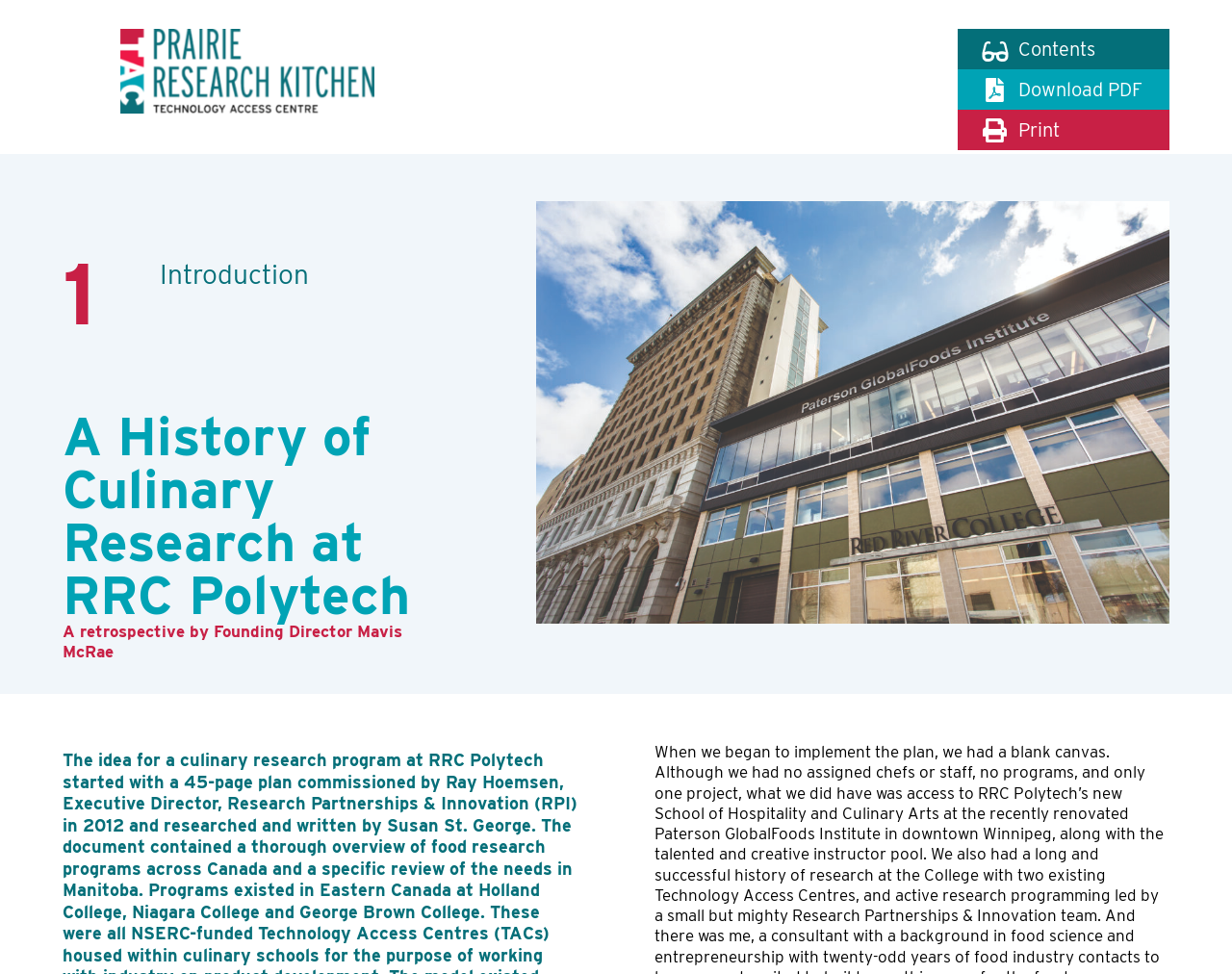For the element described, predict the bounding box coordinates as (top-left x, top-left y, bottom-right x, bottom-right y). All values should be between 0 and 1. Element description: parent_node: Print

[0.826, 0.118, 0.938, 0.149]